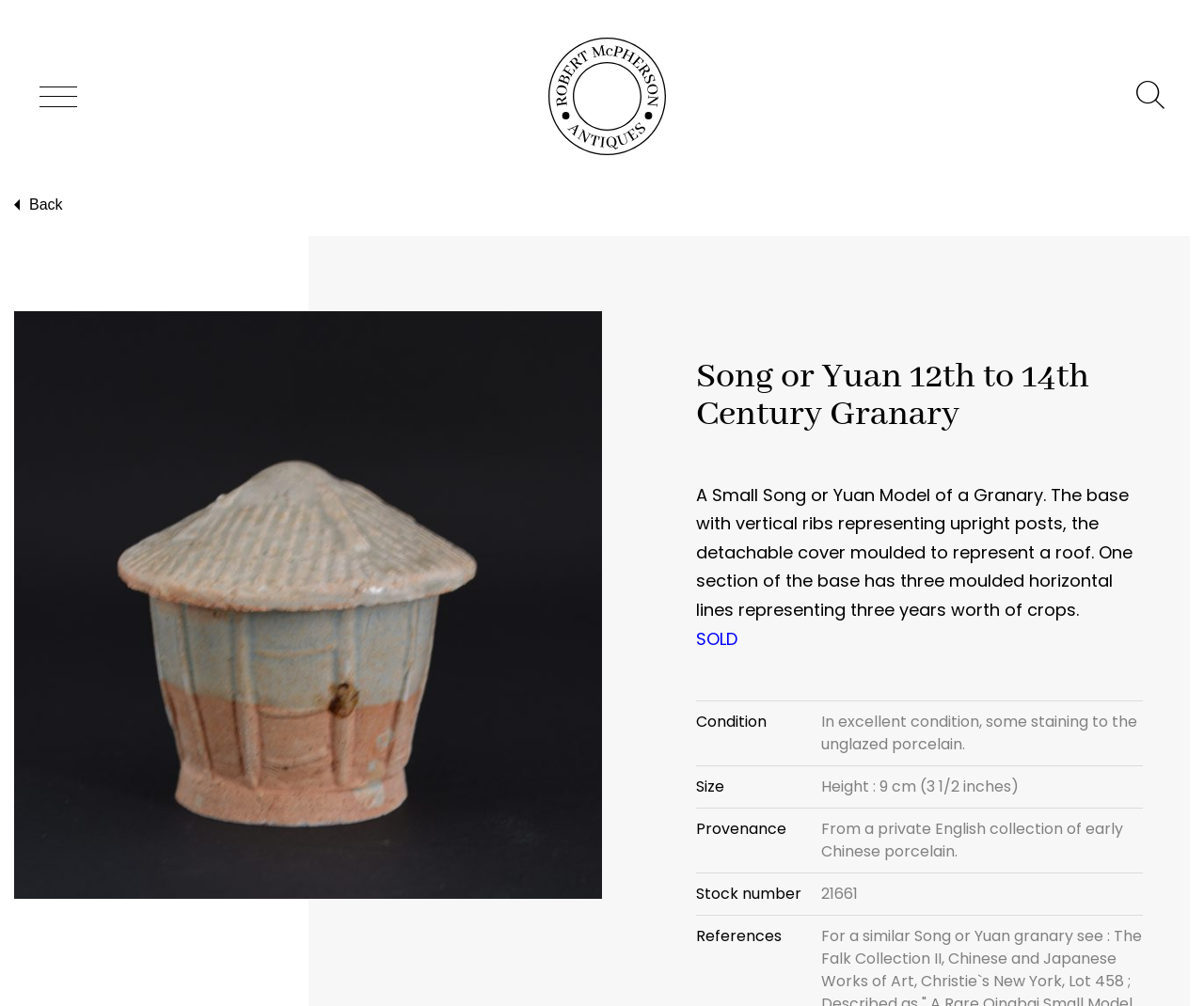Where did the granary come from?
From the screenshot, supply a one-word or short-phrase answer.

Private English collection